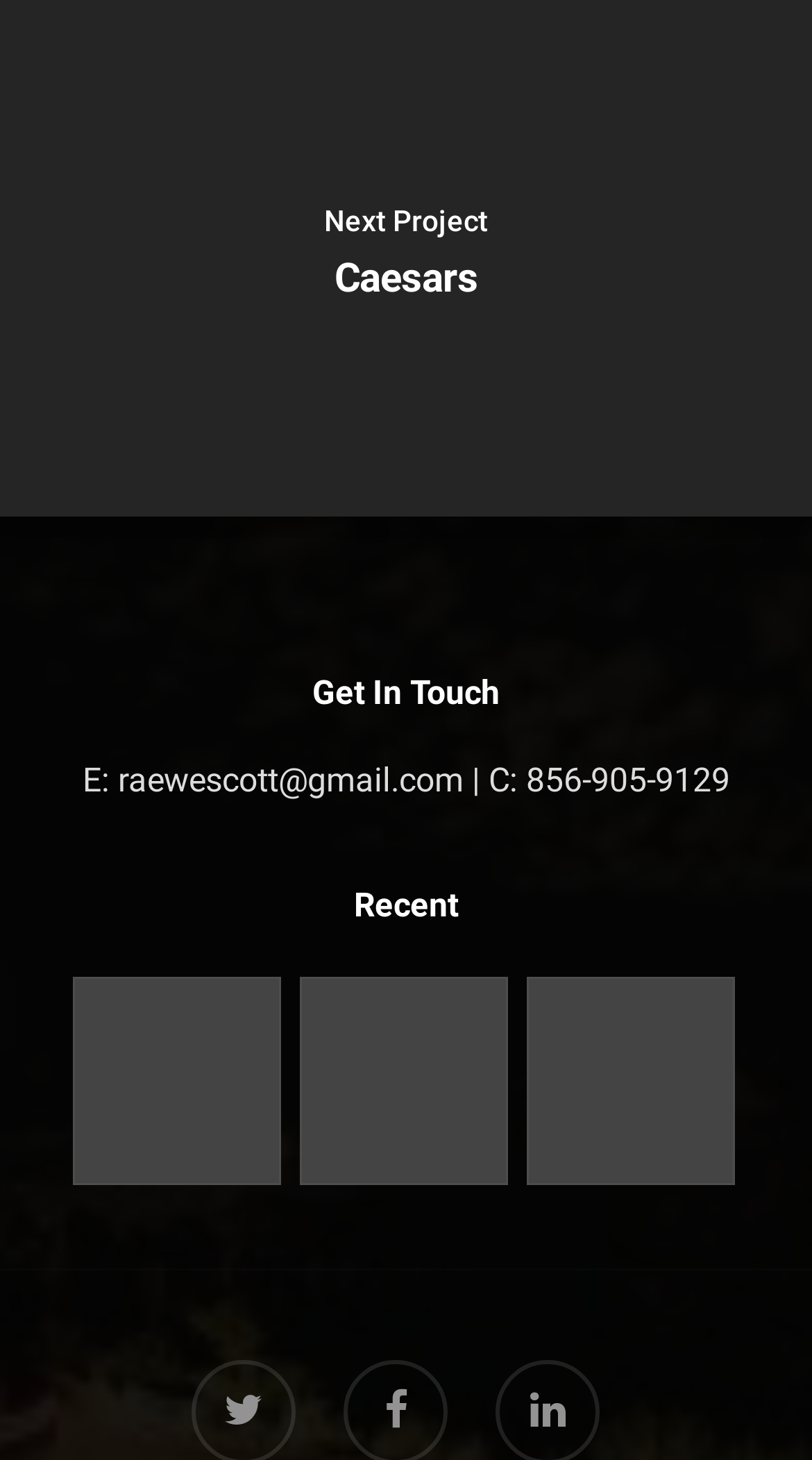Please find the bounding box for the UI element described by: "title="Get Your S**RCH Together"".

[0.369, 0.669, 0.631, 0.812]